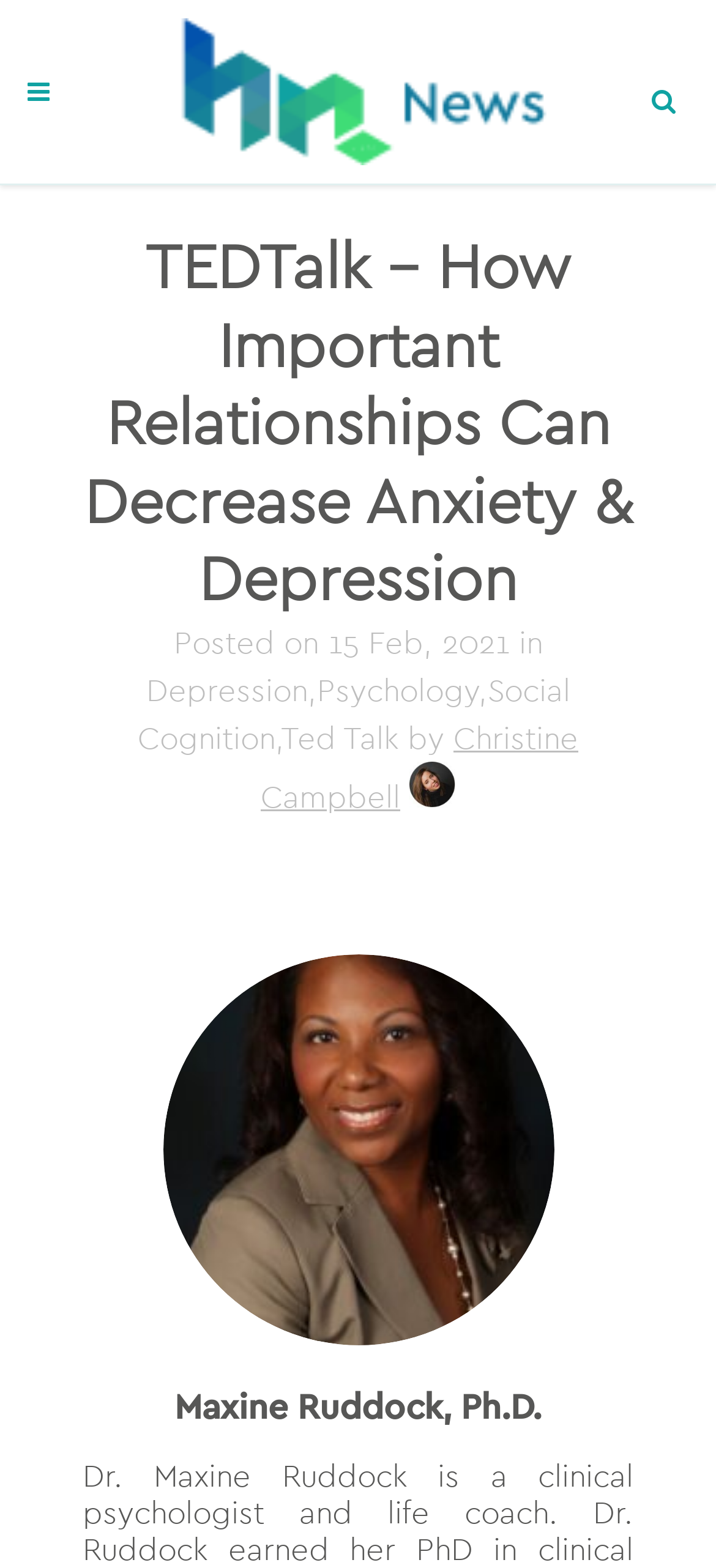What is the profession of Maxine Ruddock?
Using the image, give a concise answer in the form of a single word or short phrase.

Ph.D.